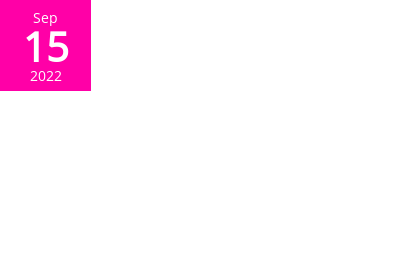What is the title of the article accompanying the image?
Based on the image, answer the question with as much detail as possible.

The image is accompanied by an article that provides travel advice, specifically focusing on budgeting for a trip to Singapore, which implies that the article is titled 'Tips for Budgeting your Trip to Singapore'.